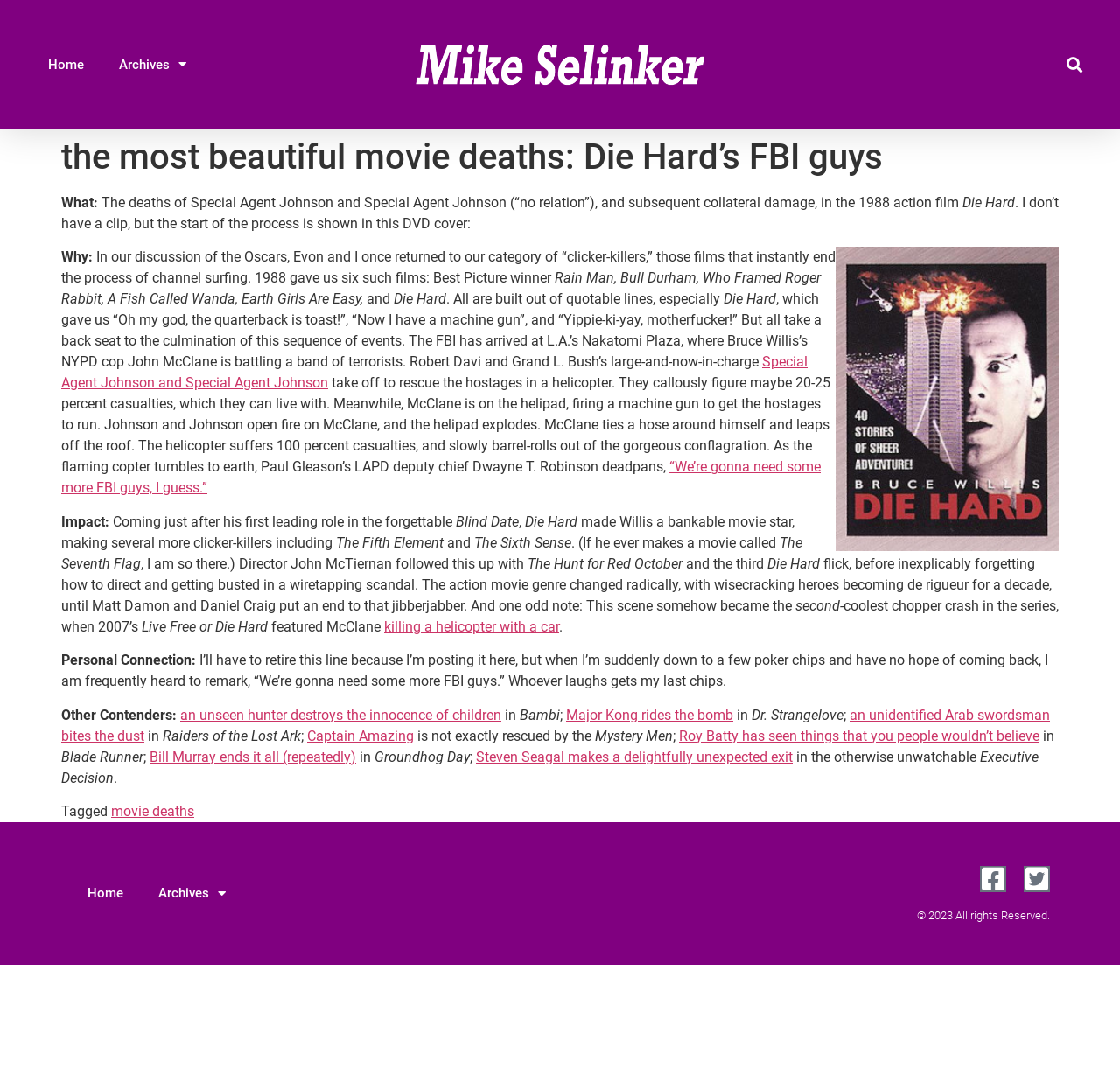Who is the author of the article?
Please provide an in-depth and detailed response to the question.

The image 'Mike Selinker Sig - White' at the top of the page suggests that Mike Selinker is the author of the article.